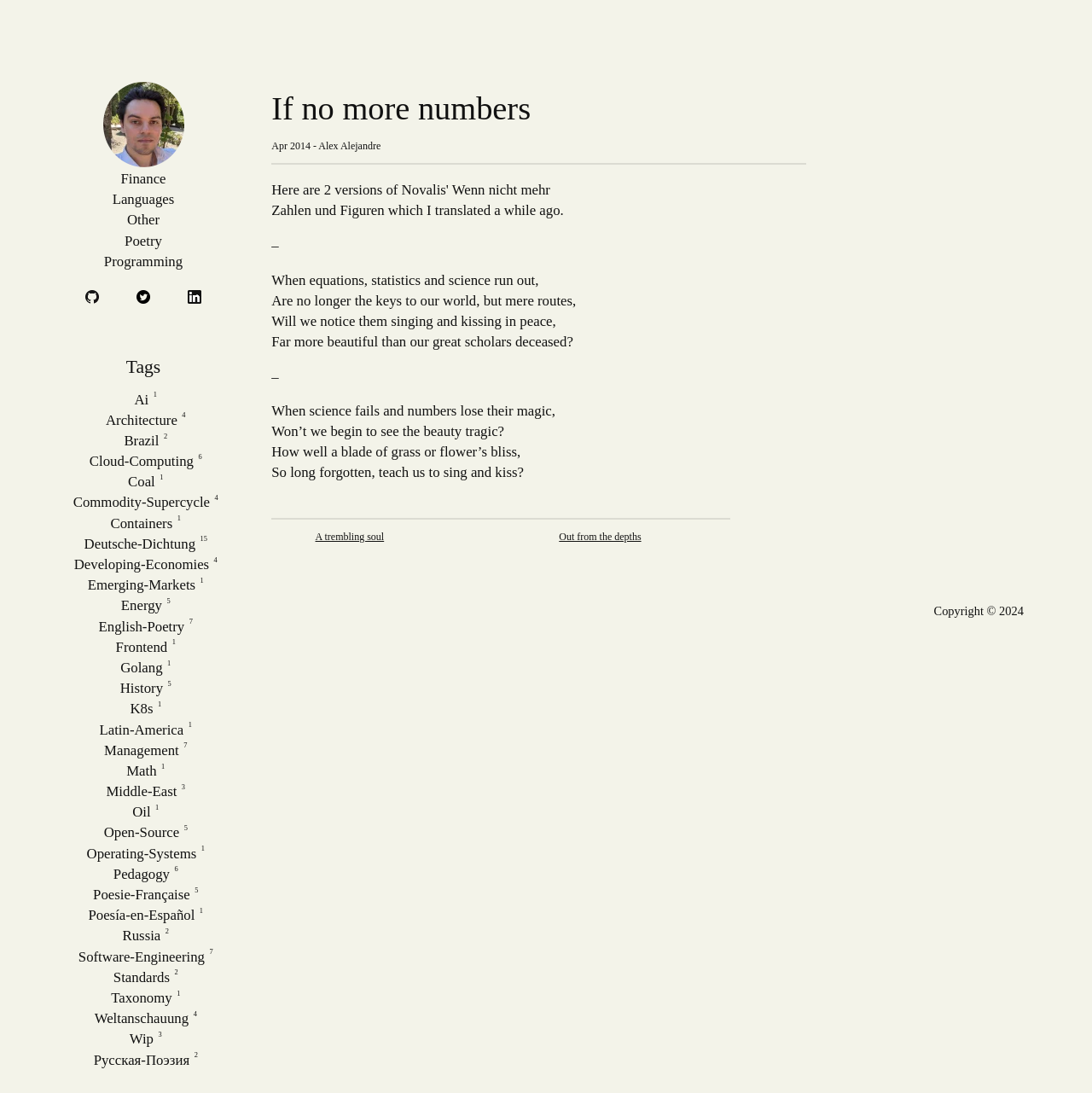Find the bounding box coordinates of the clickable area that will achieve the following instruction: "Click on the Alex logo".

[0.094, 0.075, 0.169, 0.153]